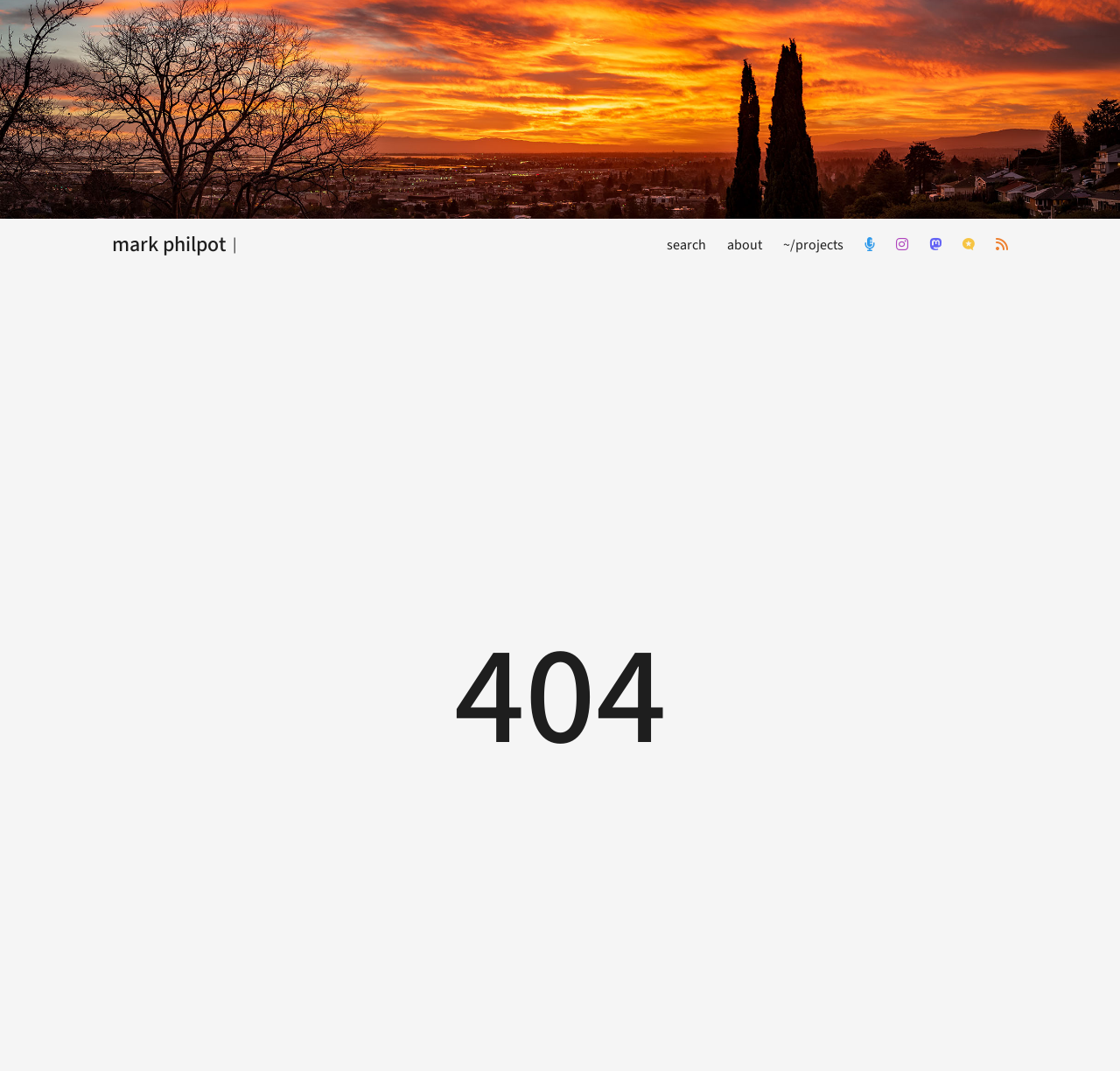Provide the bounding box for the UI element matching this description: "about".

[0.649, 0.204, 0.68, 0.253]